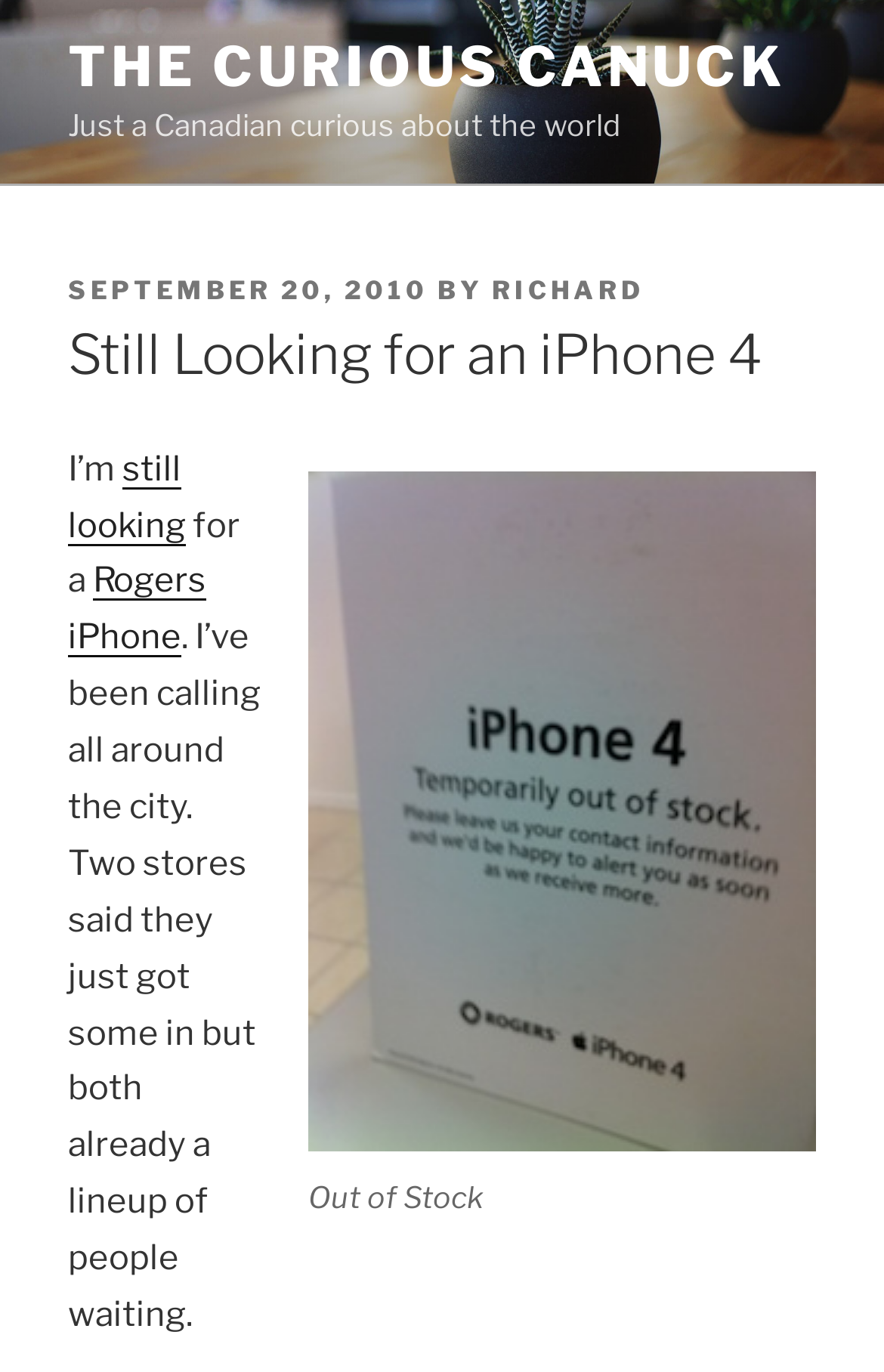Identify and extract the heading text of the webpage.

Still Looking for an iPhone 4